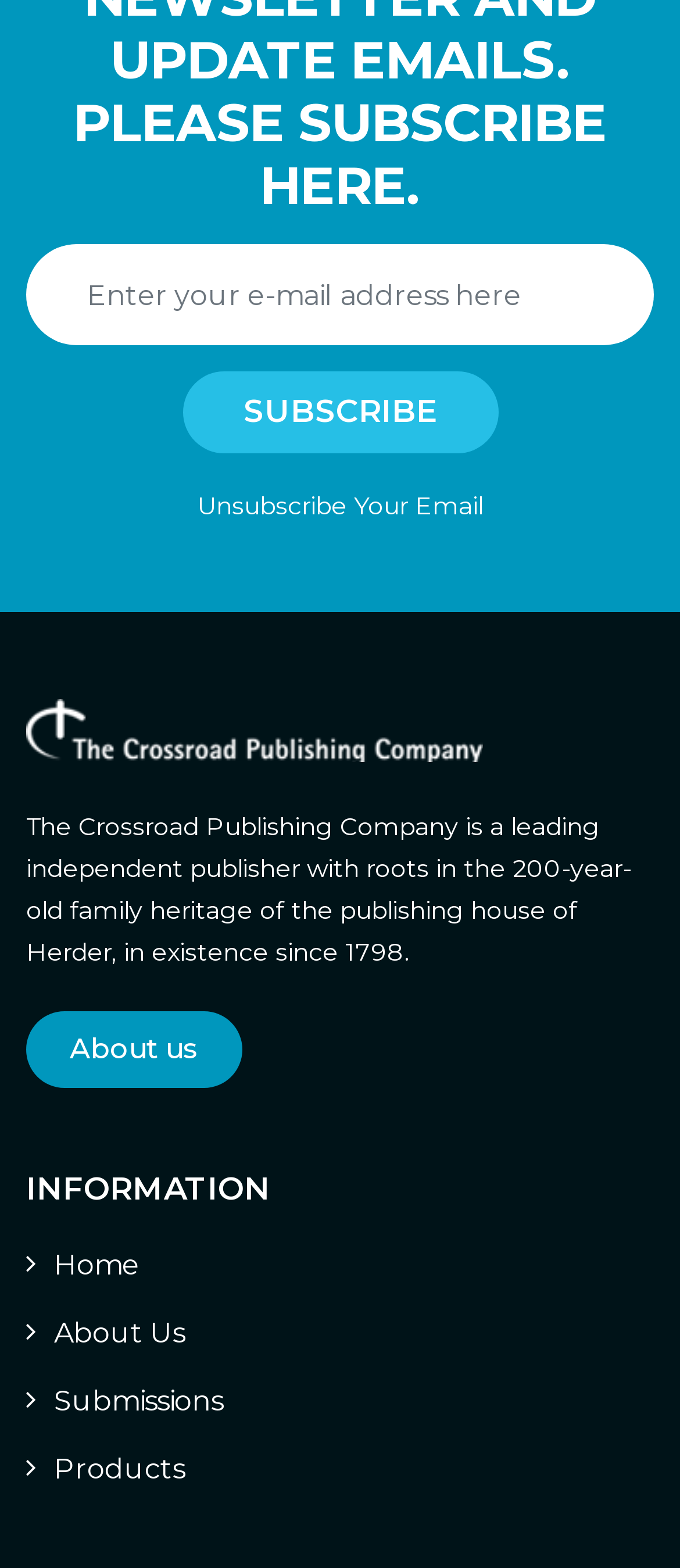Find the bounding box coordinates of the element to click in order to complete this instruction: "Subscribe to the newsletter". The bounding box coordinates must be four float numbers between 0 and 1, denoted as [left, top, right, bottom].

[0.268, 0.237, 0.732, 0.29]